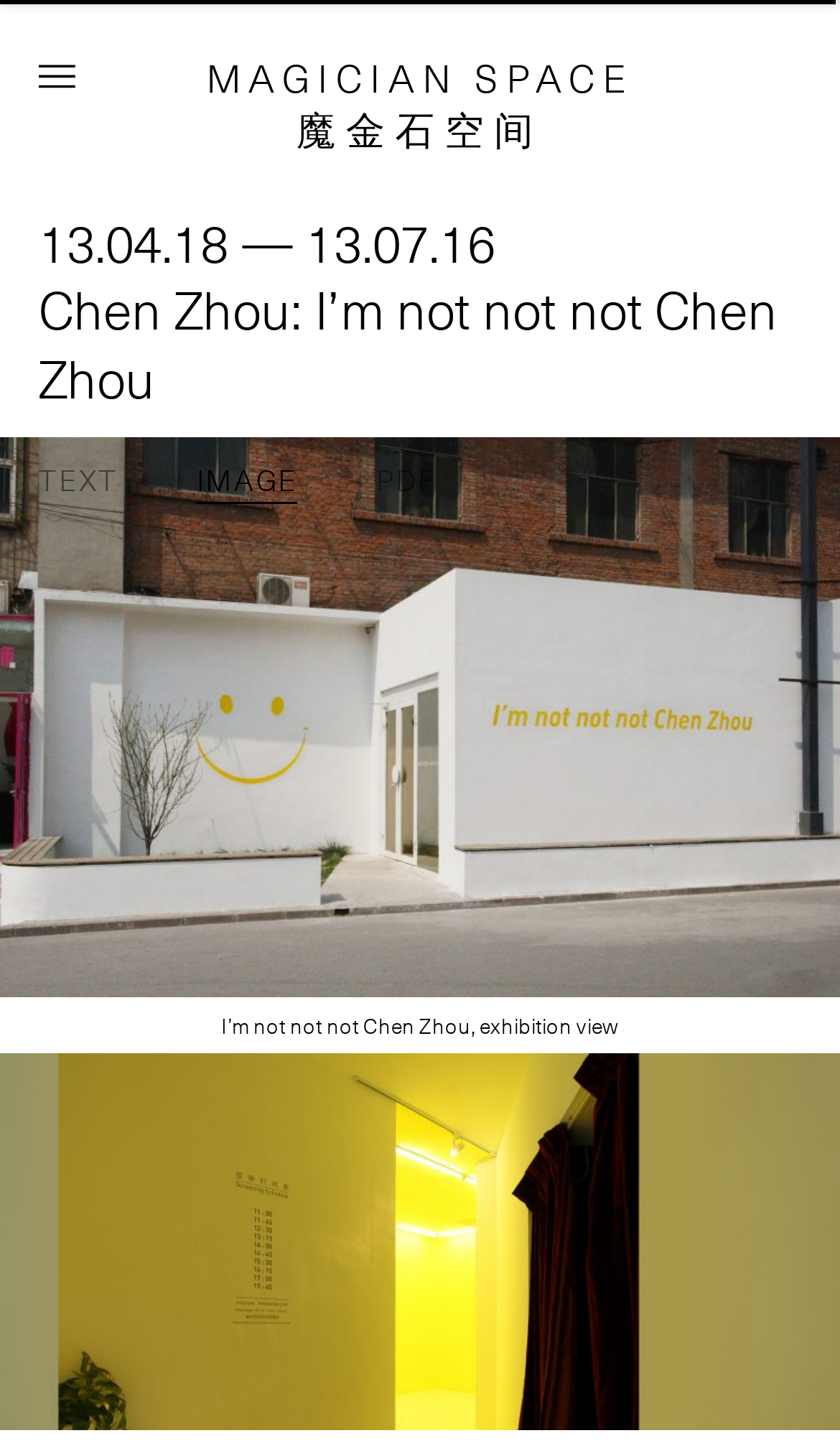What are the three options provided below the exhibition title?
Answer the question with a detailed explanation, including all necessary information.

I found the answer by looking at the static text elements below the exhibition title. There are three static text elements with text contents 'TEXT', 'IMAGE', and 'PDF', respectively. These elements have bounding box coordinates of [0.046, 0.315, 0.141, 0.345], [0.234, 0.315, 0.355, 0.345], and [0.448, 0.315, 0.518, 0.345], respectively.